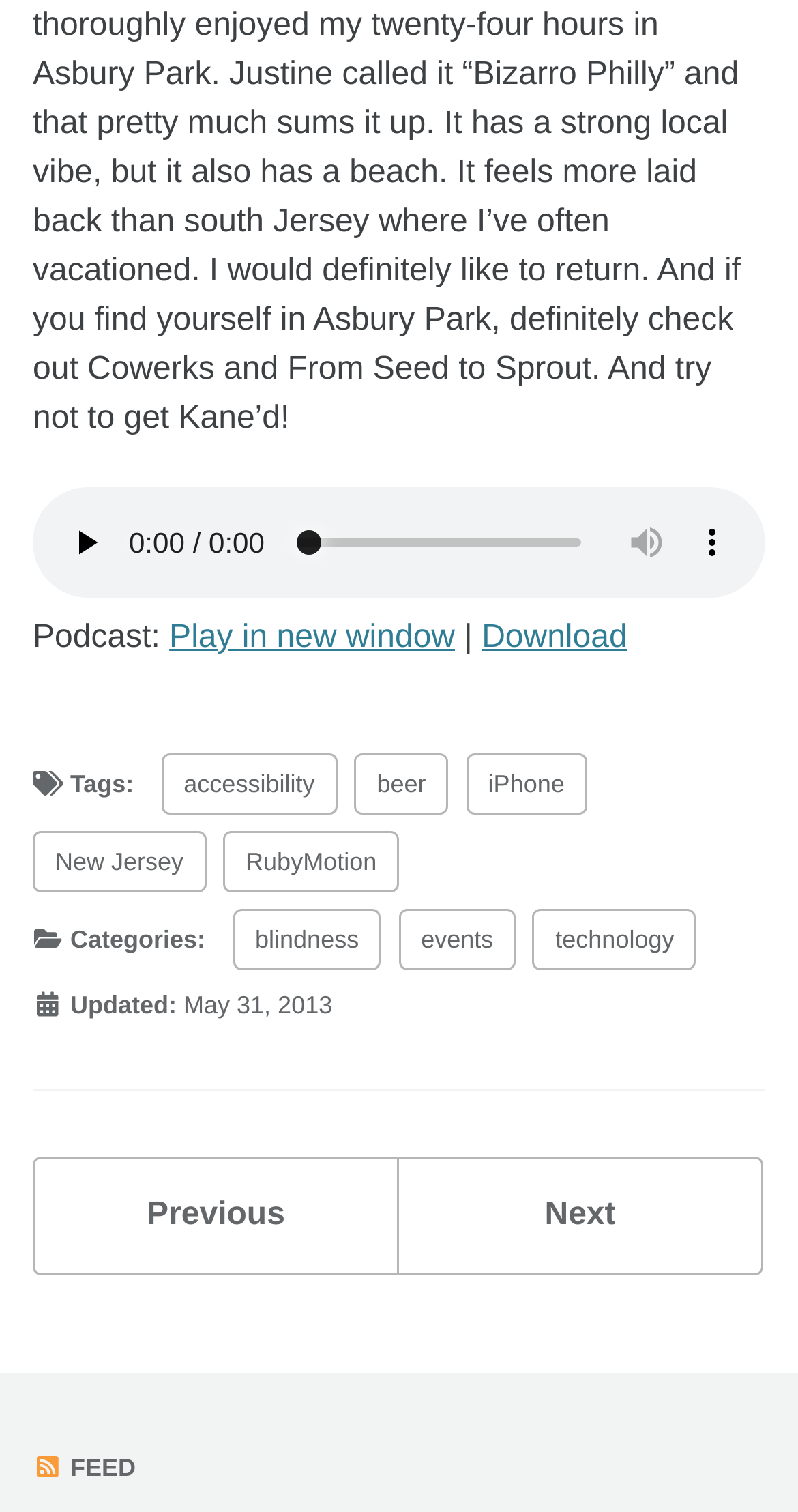Please determine the bounding box coordinates of the element's region to click in order to carry out the following instruction: "mute the audio". The coordinates should be four float numbers between 0 and 1, i.e., [left, top, right, bottom].

[0.769, 0.337, 0.851, 0.38]